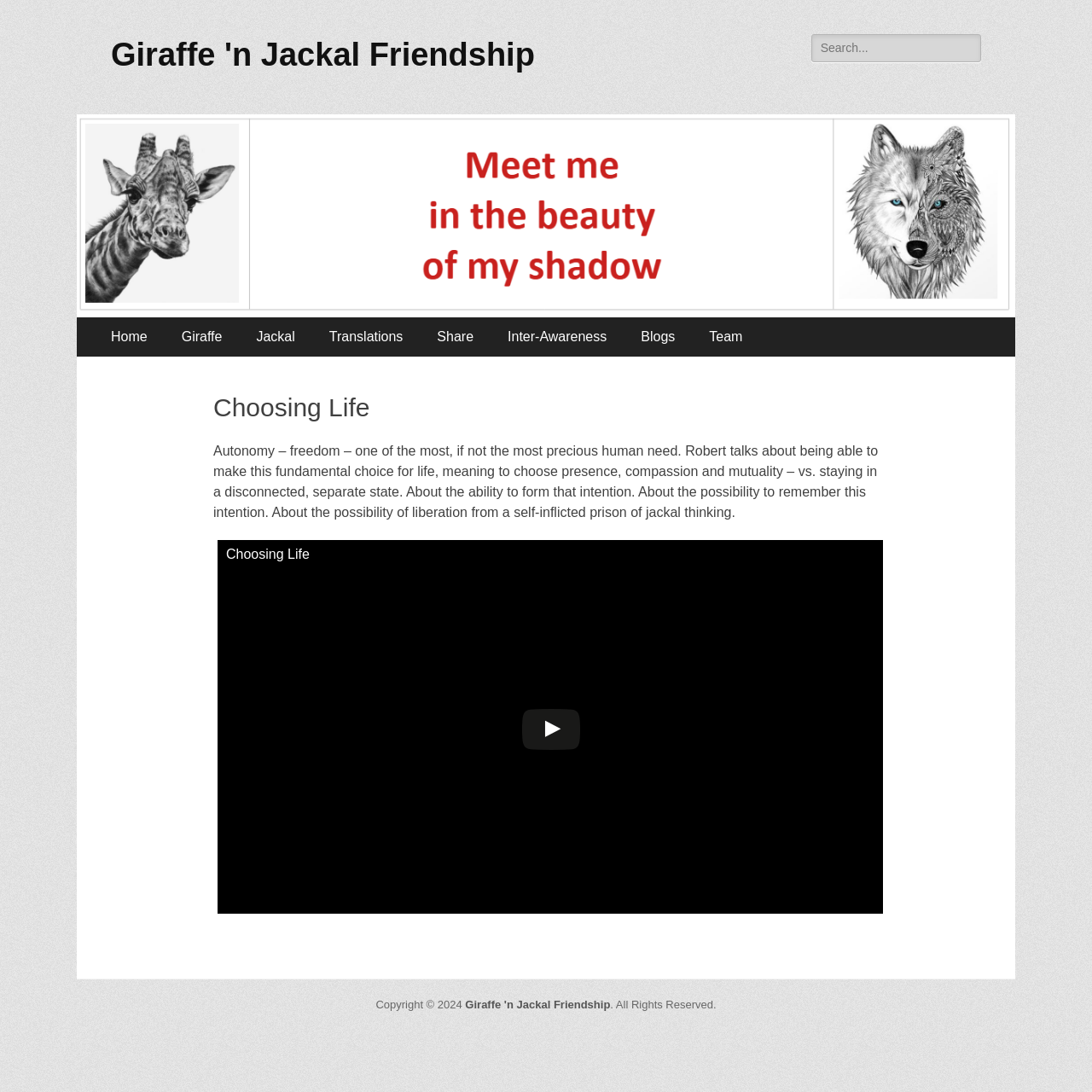Extract the bounding box for the UI element that matches this description: "Team".

[0.634, 0.29, 0.696, 0.326]